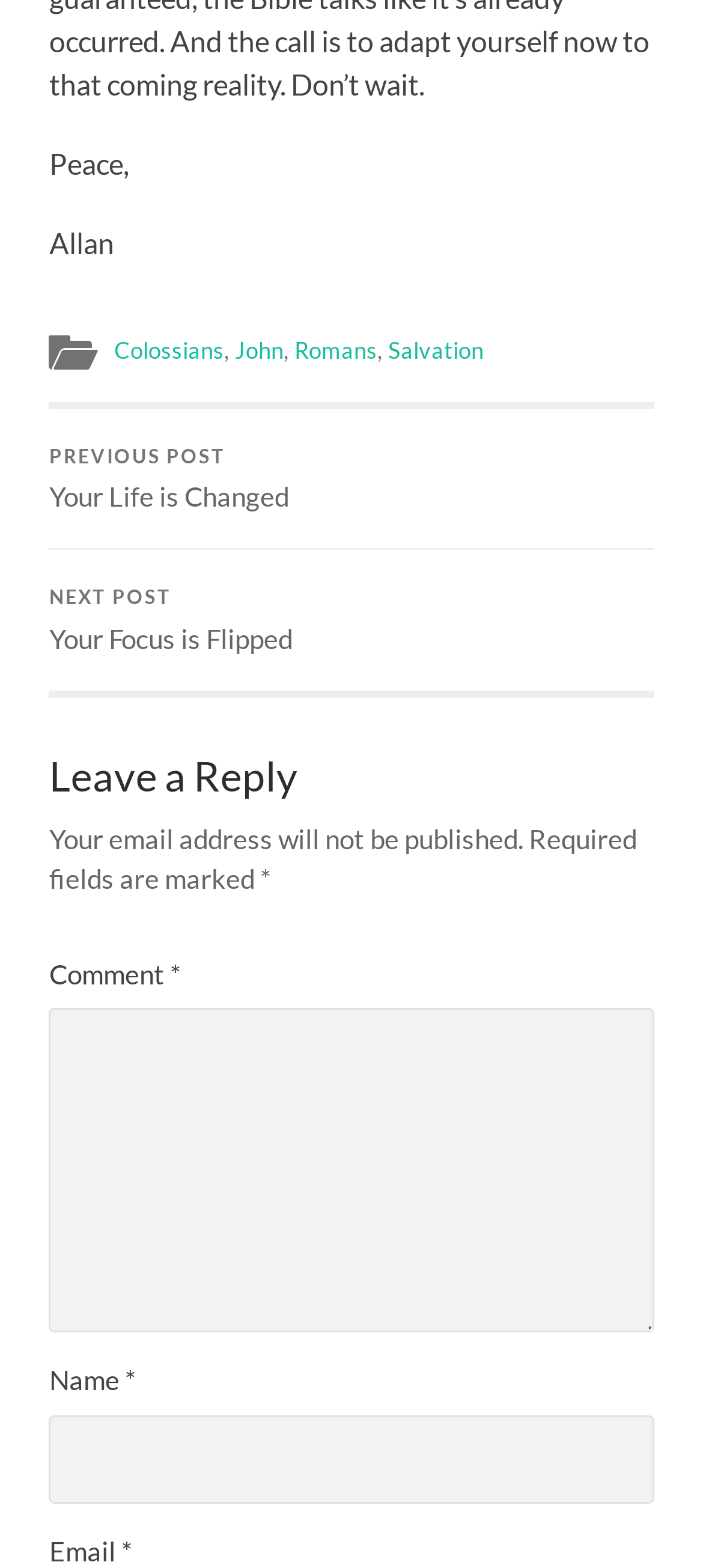What is the label of the first textbox? From the image, respond with a single word or brief phrase.

Comment